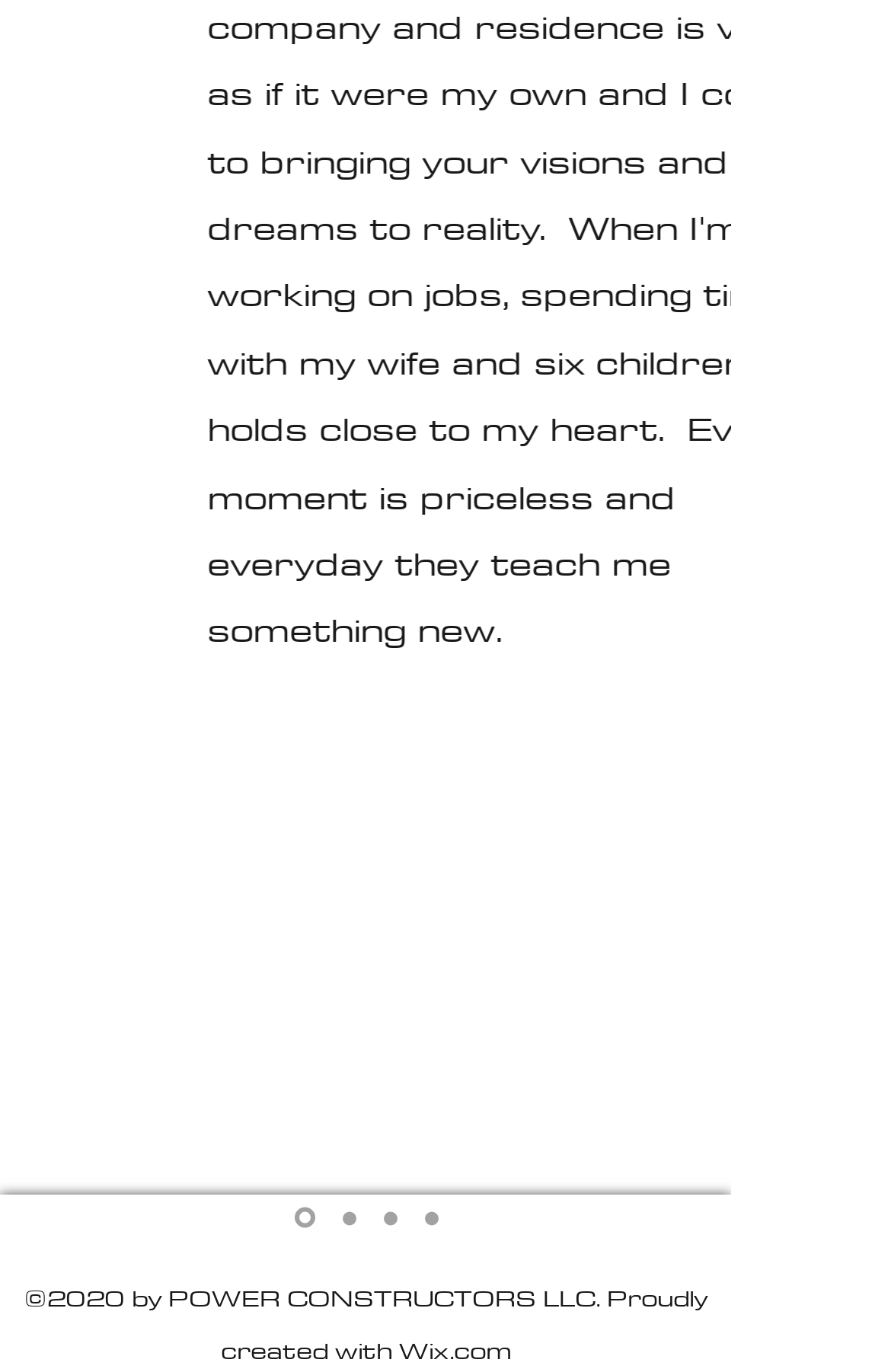What is the name of the first slide?
Using the information from the image, answer the question thoroughly.

By looking at the navigation section labeled 'Slides', I can see a list of links. The first link is labeled 'Fabian Taea', which I assume is the name of the first slide.